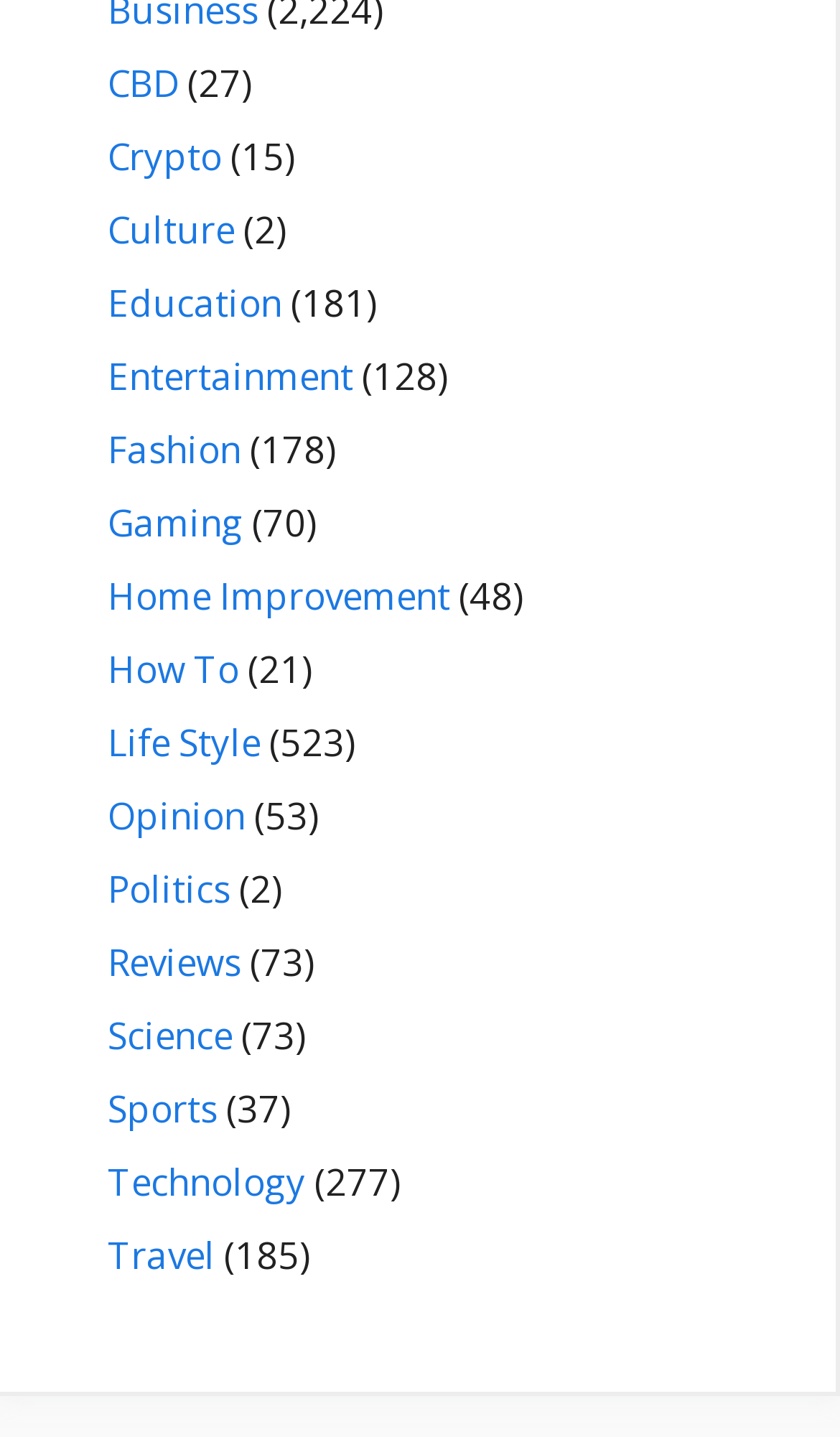Determine the bounding box coordinates for the HTML element mentioned in the following description: "How To". The coordinates should be a list of four floats ranging from 0 to 1, represented as [left, top, right, bottom].

[0.128, 0.449, 0.285, 0.483]